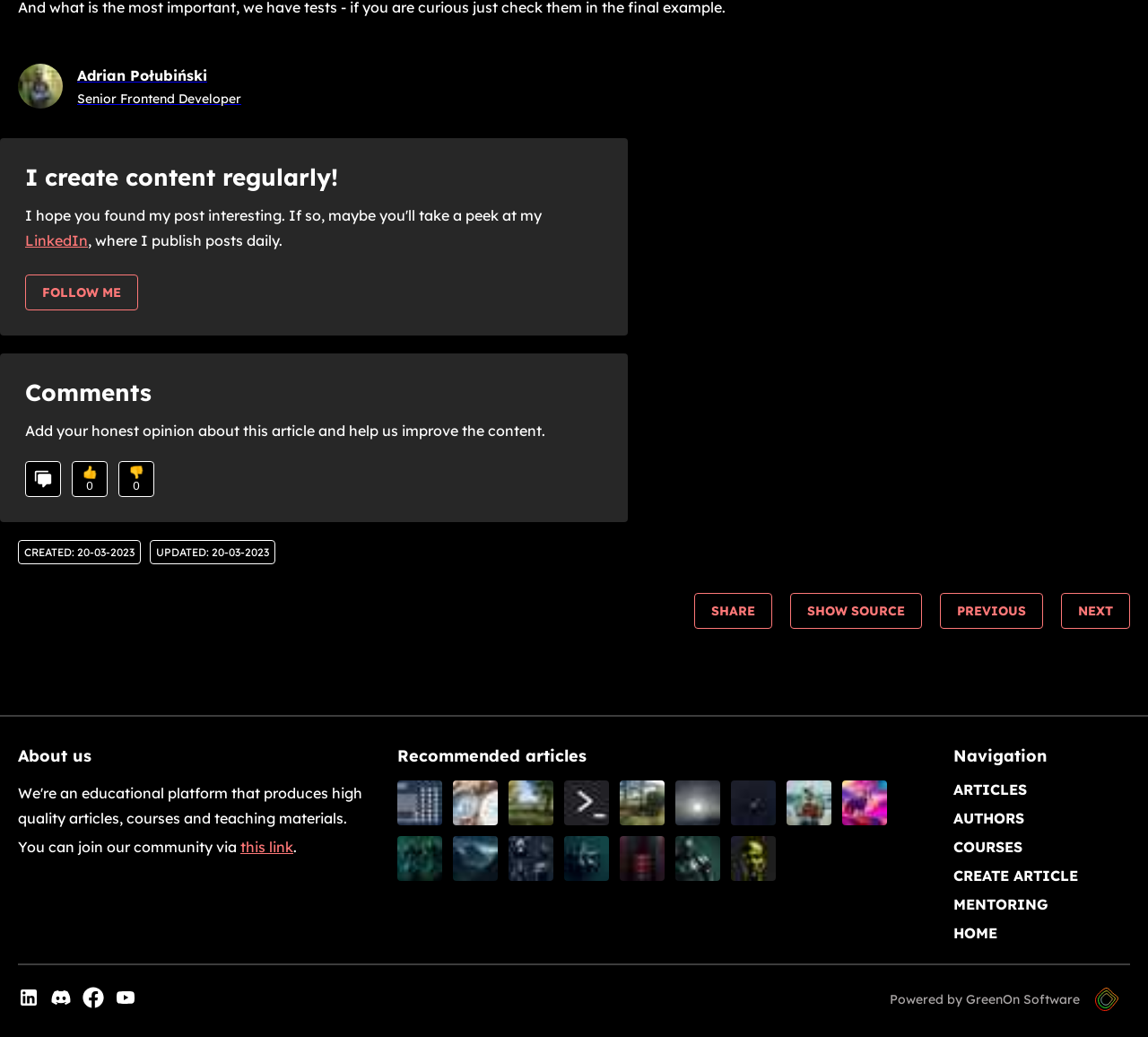What is the topic of the recommended articles section?
Use the screenshot to answer the question with a single word or phrase.

JavaScript and React